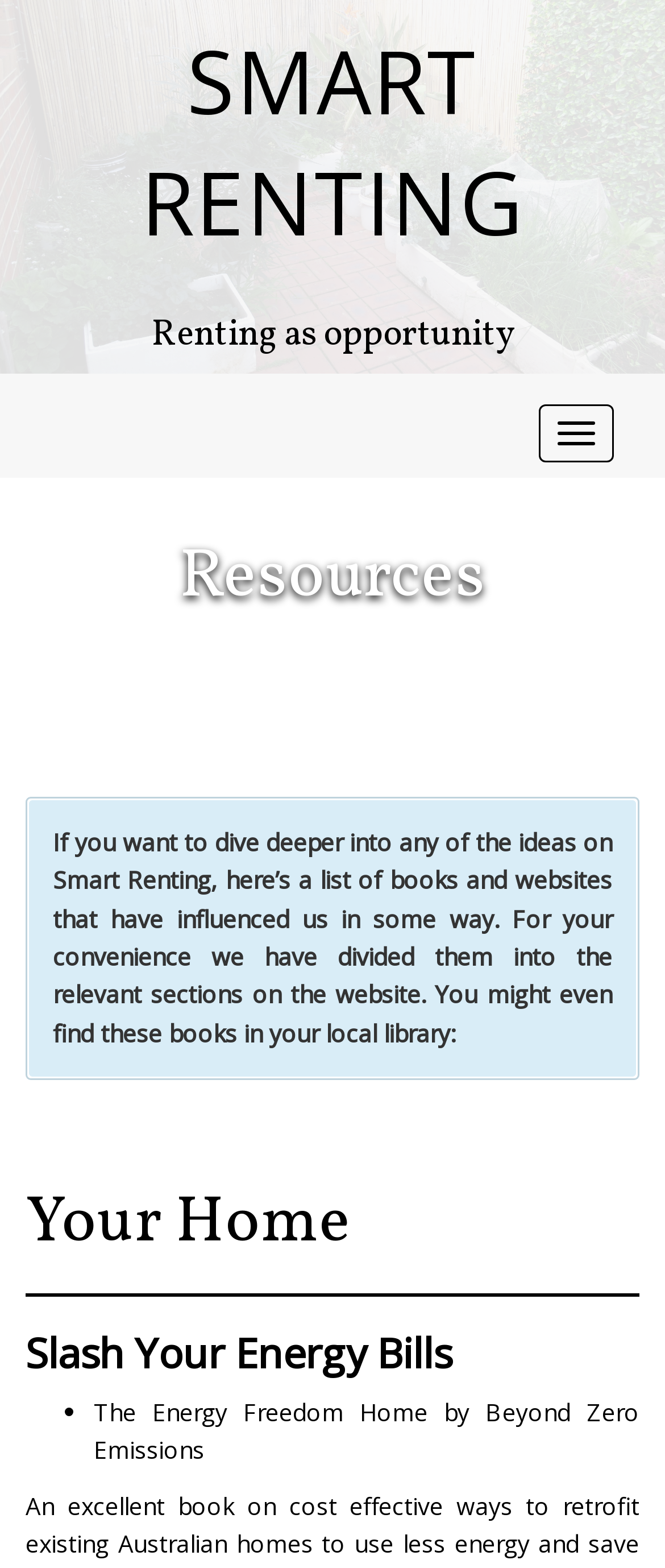Describe in detail what you see on the webpage.

The webpage is titled "Resources - Smart Renting" and has a prominent link to "SMART RENTING" at the top center of the page. Below this link, there is a heading that reads "Renting as opportunity". 

On the top right side of the page, there is a button labeled "Toggle navigation". When clicked, it reveals a header section with a heading that says "Resources". This section contains a link to "Resources" and a paragraph of text that explains the purpose of the page, which is to provide a list of books and websites that have influenced the ideas on Smart Renting. The text also mentions that the resources are divided into relevant sections on the website and can be found in local libraries.

Below this text, there is a heading that says "Your Home", followed by a horizontal separator line. Underneath the separator, there is another heading that says "Slash Your Energy Bills". This section contains a list of resources, with the first item being a book titled "The Energy Freedom Home by Beyond Zero Emissions", marked with a bullet point.